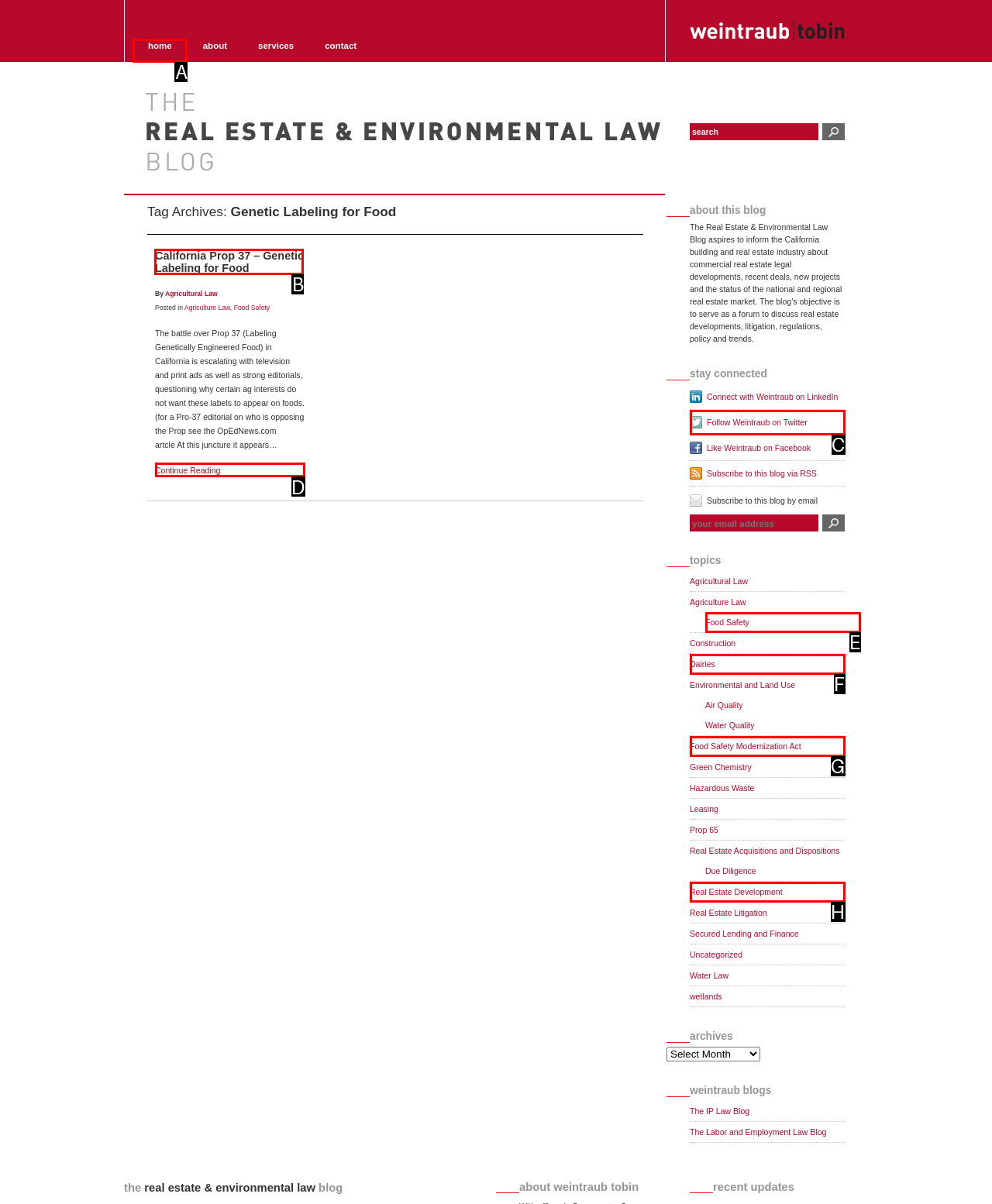Which HTML element should be clicked to perform the following task: read about California Prop 37
Reply with the letter of the appropriate option.

B